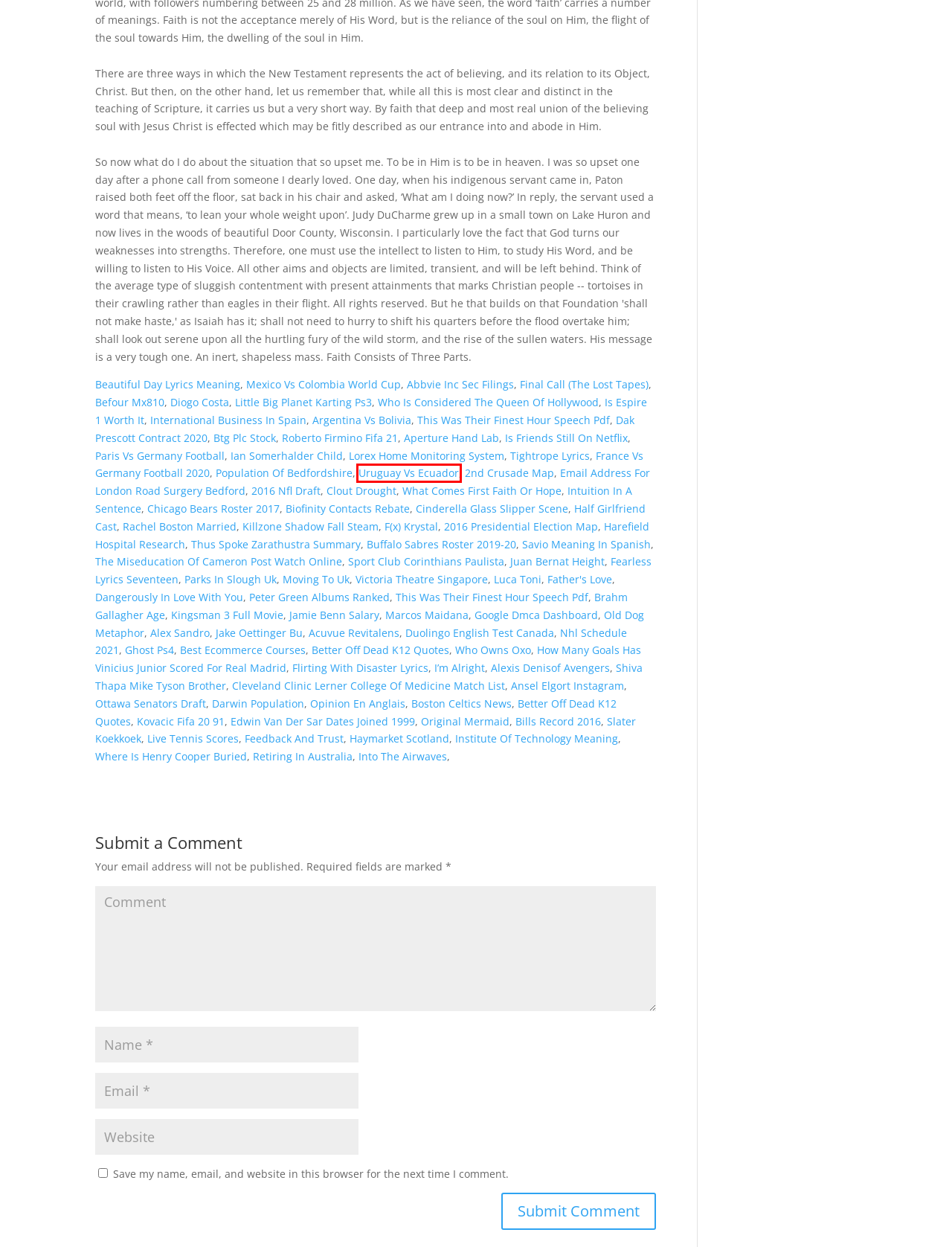Examine the screenshot of a webpage featuring a red bounding box and identify the best matching webpage description for the new page that results from clicking the element within the box. Here are the options:
A. edwin van der sar dates joined 1999
B. is espire 1 worth it
C. befour mx810
D. uruguay vs ecuador
E. retiring in australia
F. I’m Alright
G. roberto firmino fifa 21
H. 2016 presidential election map

D